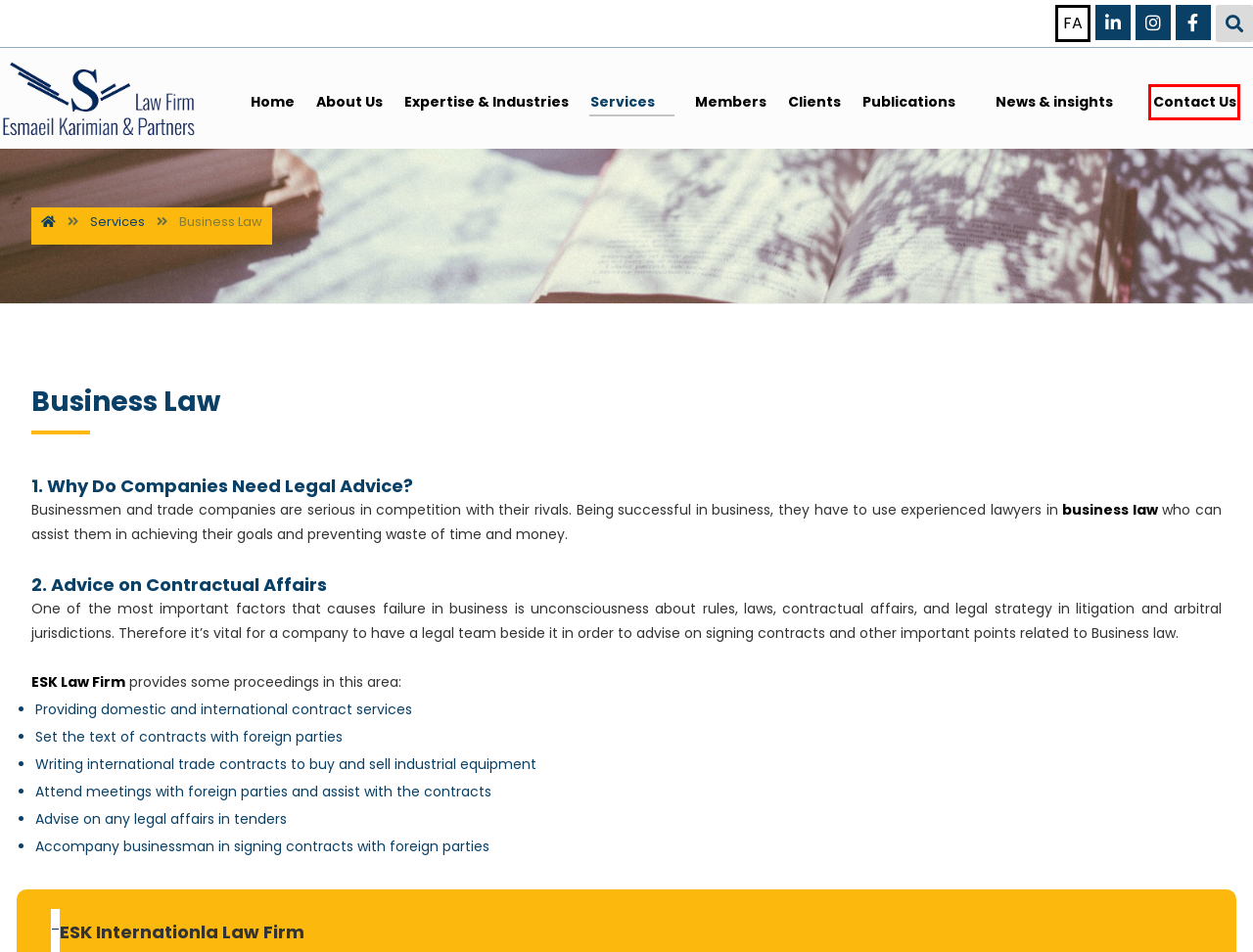Examine the screenshot of a webpage with a red bounding box around a UI element. Select the most accurate webpage description that corresponds to the new page after clicking the highlighted element. Here are the choices:
A. Expertise & Industries☑️Esk- Business law firm in Iran
B. ESK Law Firm's Publications ☑️Books-Articles-Newsletters
C. ESK Law Firm ✅International Law Firm in Iran,Tehran
D. News & insights☑️Latest news and legal analysis of law cases
E. Best lawyer in Iran✅ International law firm in Tehran ,Iran
F. Esk Law firm one of leading International law firms in Iran
G. ESK Law firm’s clients☑️ International Corporate law firm
H. ESK Law Firm's Contact Information📞Business law firm

H